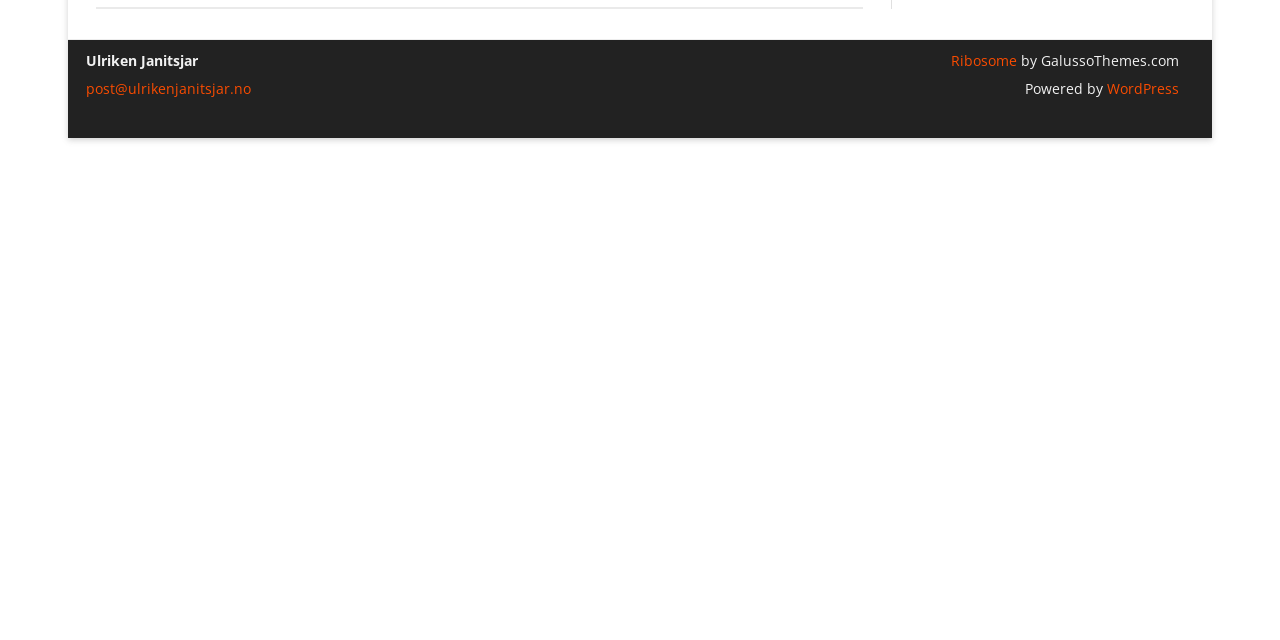Please find the bounding box coordinates in the format (top-left x, top-left y, bottom-right x, bottom-right y) for the given element description. Ensure the coordinates are floating point numbers between 0 and 1. Description: post@ulrikenjanitsjar.no

[0.067, 0.124, 0.196, 0.154]